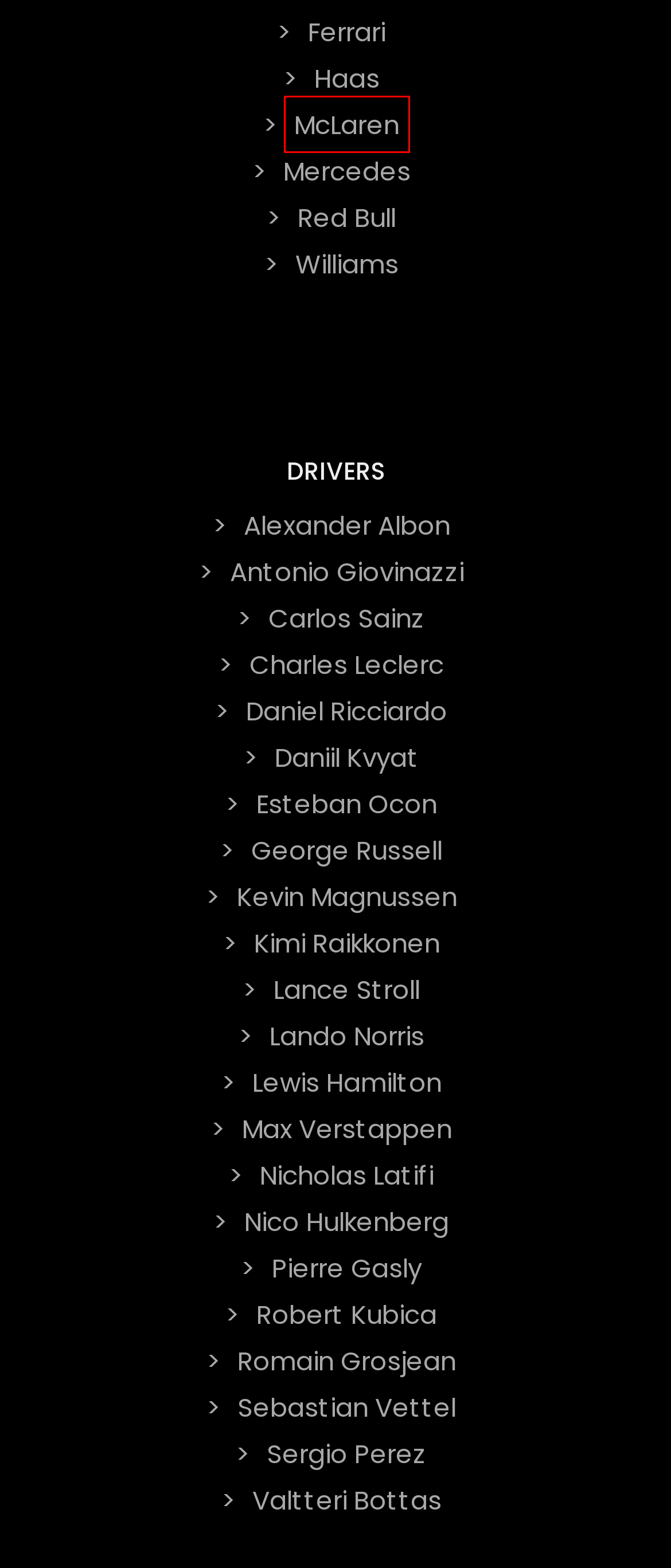You have a screenshot of a webpage with a red bounding box highlighting a UI element. Your task is to select the best webpage description that corresponds to the new webpage after clicking the element. Here are the descriptions:
A. Esteban Ocon - OneStopStrategy.com
B. Daniil Kvyat - OneStopStrategy.com
C. Kevin Magnussen - OneStopStrategy.com
D. McLaren - OneStopStrategy.com
E. Nico Hulkenberg - OneStopStrategy.com
F. Charles Leclerc - OneStopStrategy.com
G. Kimi Raikkonen - OneStopStrategy.com
H. Haas - OneStopStrategy.com

D